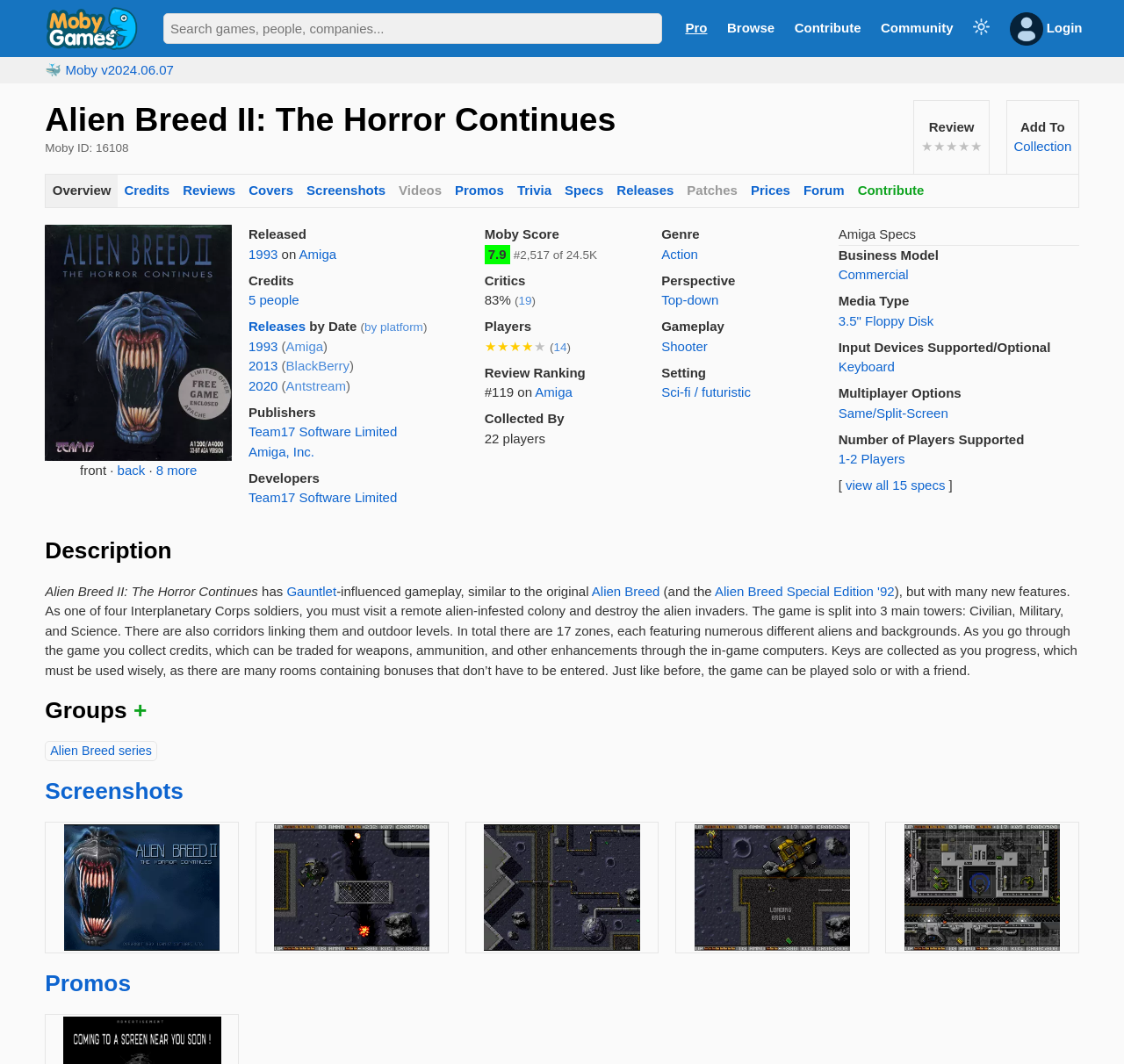Find the bounding box coordinates of the element's region that should be clicked in order to follow the given instruction: "Add game to collection". The coordinates should consist of four float numbers between 0 and 1, i.e., [left, top, right, bottom].

[0.902, 0.131, 0.953, 0.145]